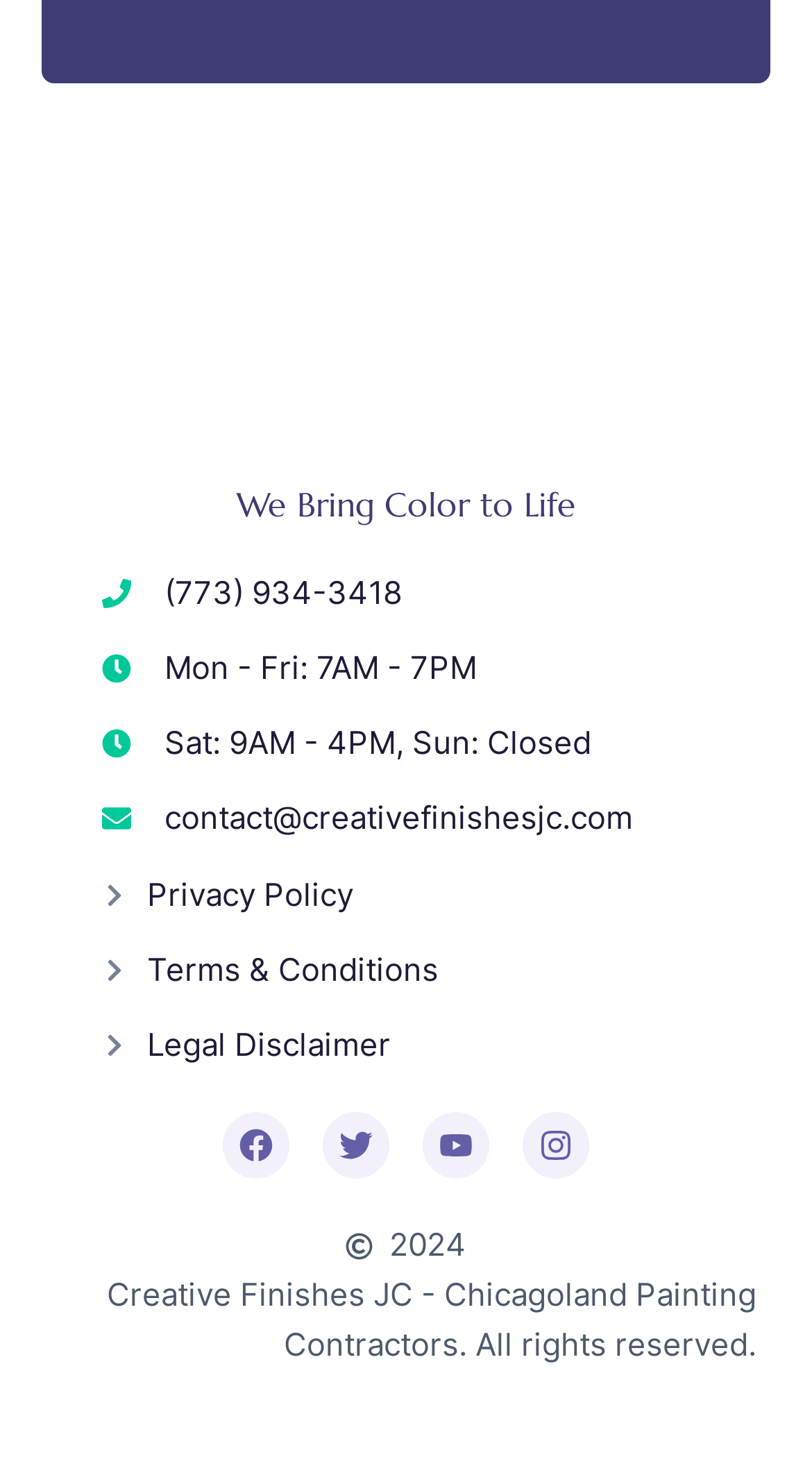Identify the bounding box coordinates of the specific part of the webpage to click to complete this instruction: "Call the phone number".

[0.125, 0.384, 0.78, 0.417]